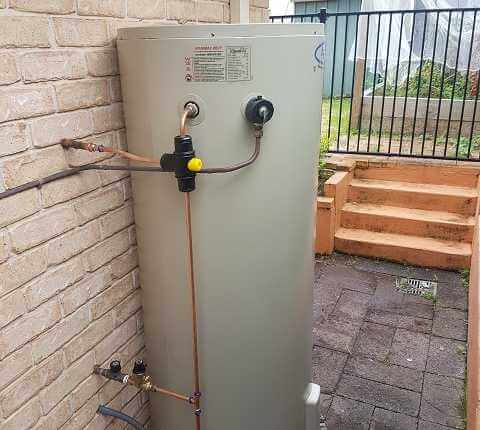What material is the piping made of?
Please provide a single word or phrase in response based on the screenshot.

Copper